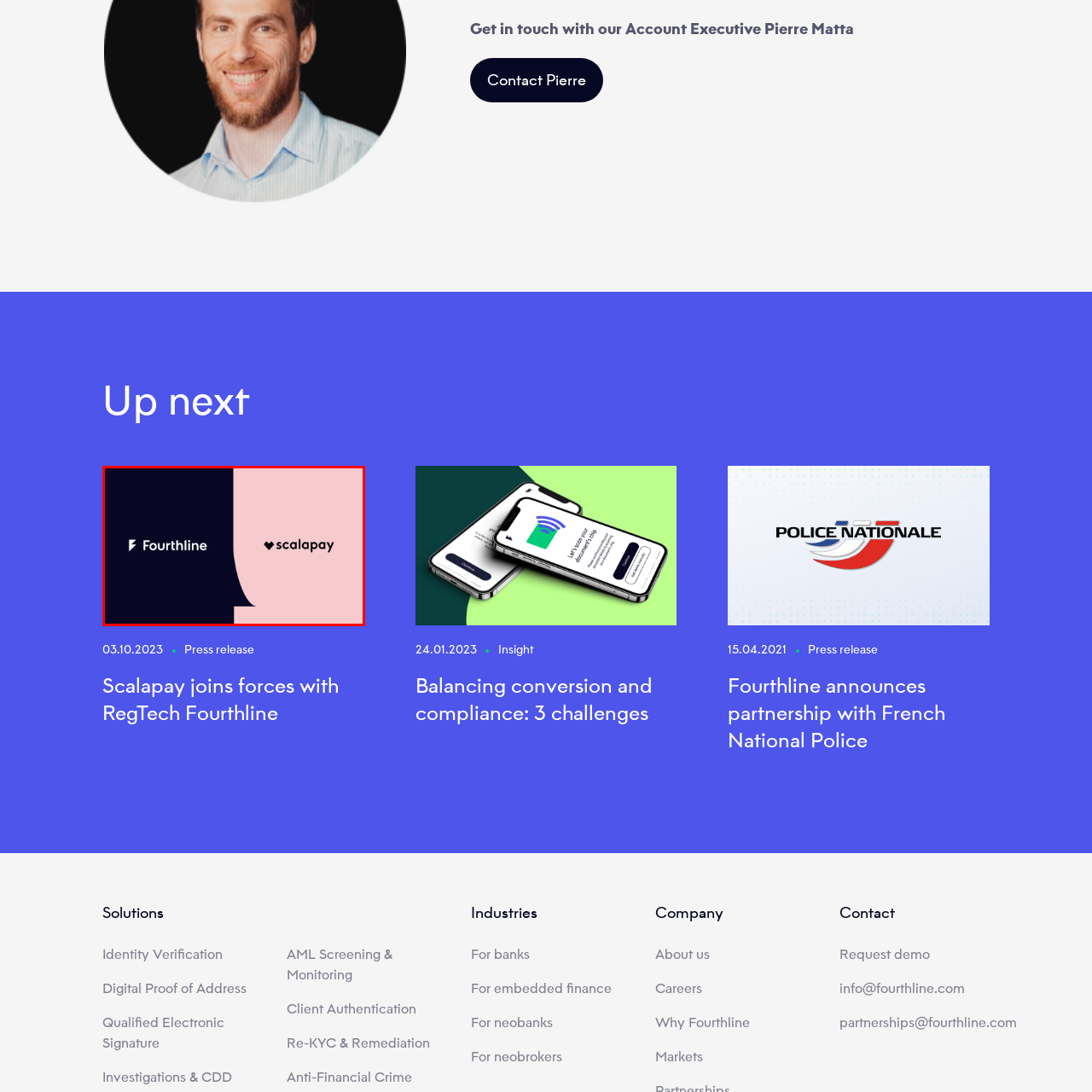What is the purpose of the partnership between Fourthline and Scalapay?
Study the image framed by the red bounding box and answer the question in detail, relying on the visual clues provided.

The question asks about the purpose of the partnership between Fourthline and Scalapay. According to the caption, the graphic effectively conveys the synergy between these two companies, highlighting their joint effort in enhancing financial technology and customer experience. Therefore, the answer is 'Enhancing financial technology and customer experience'.